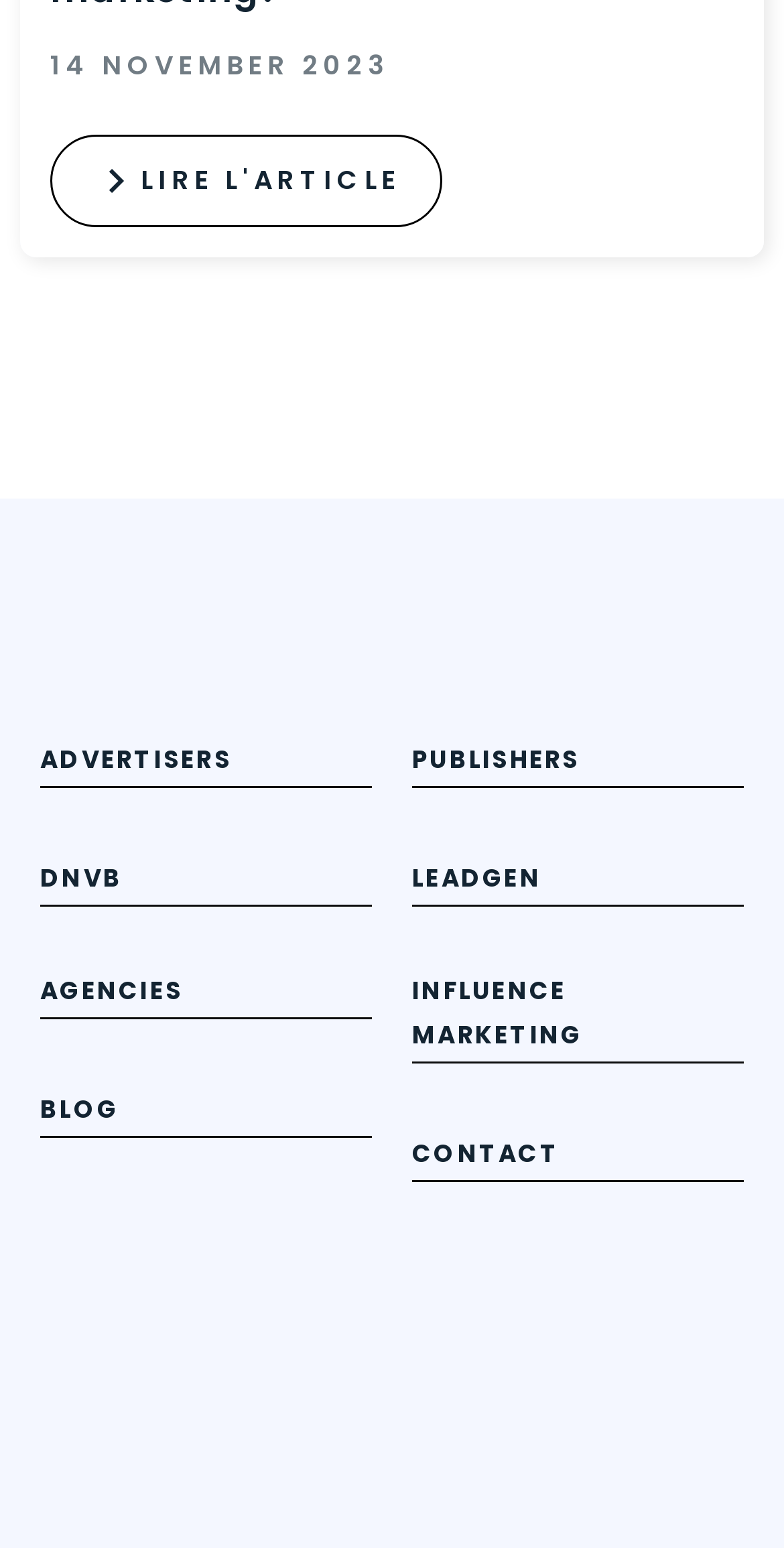What is the text of the last link in the bottom-left section of the webpage?
We need a detailed and meticulous answer to the question.

The bottom-left section of the webpage contains links with text 'AGENCIES', 'BLOG', and 'CONTACT'. By comparing their y1, y2 coordinates, we can determine that 'CONTACT' is the last link in this section.